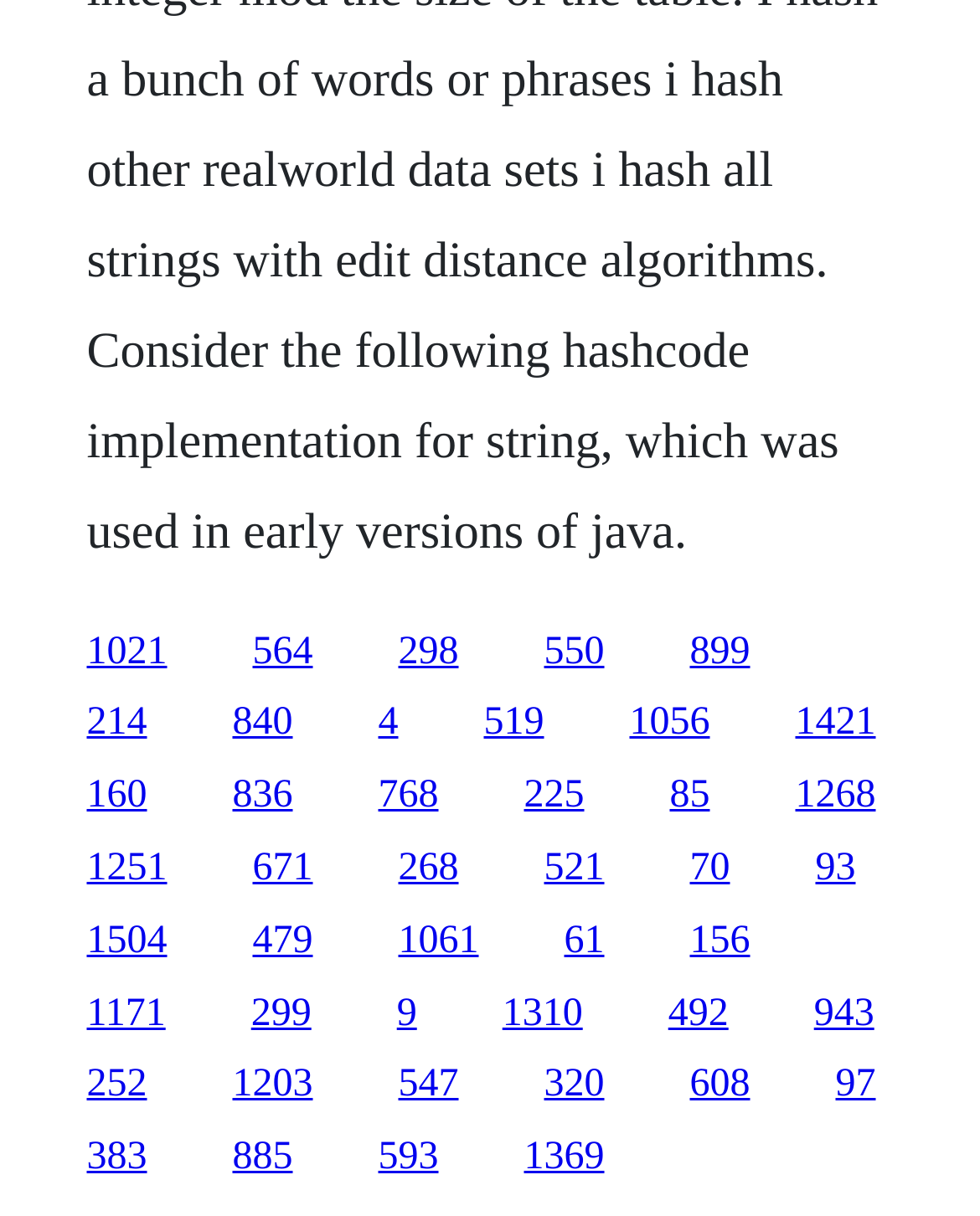What is the approximate vertical spacing between the rows of links?
Based on the image, answer the question with a single word or brief phrase.

0.06